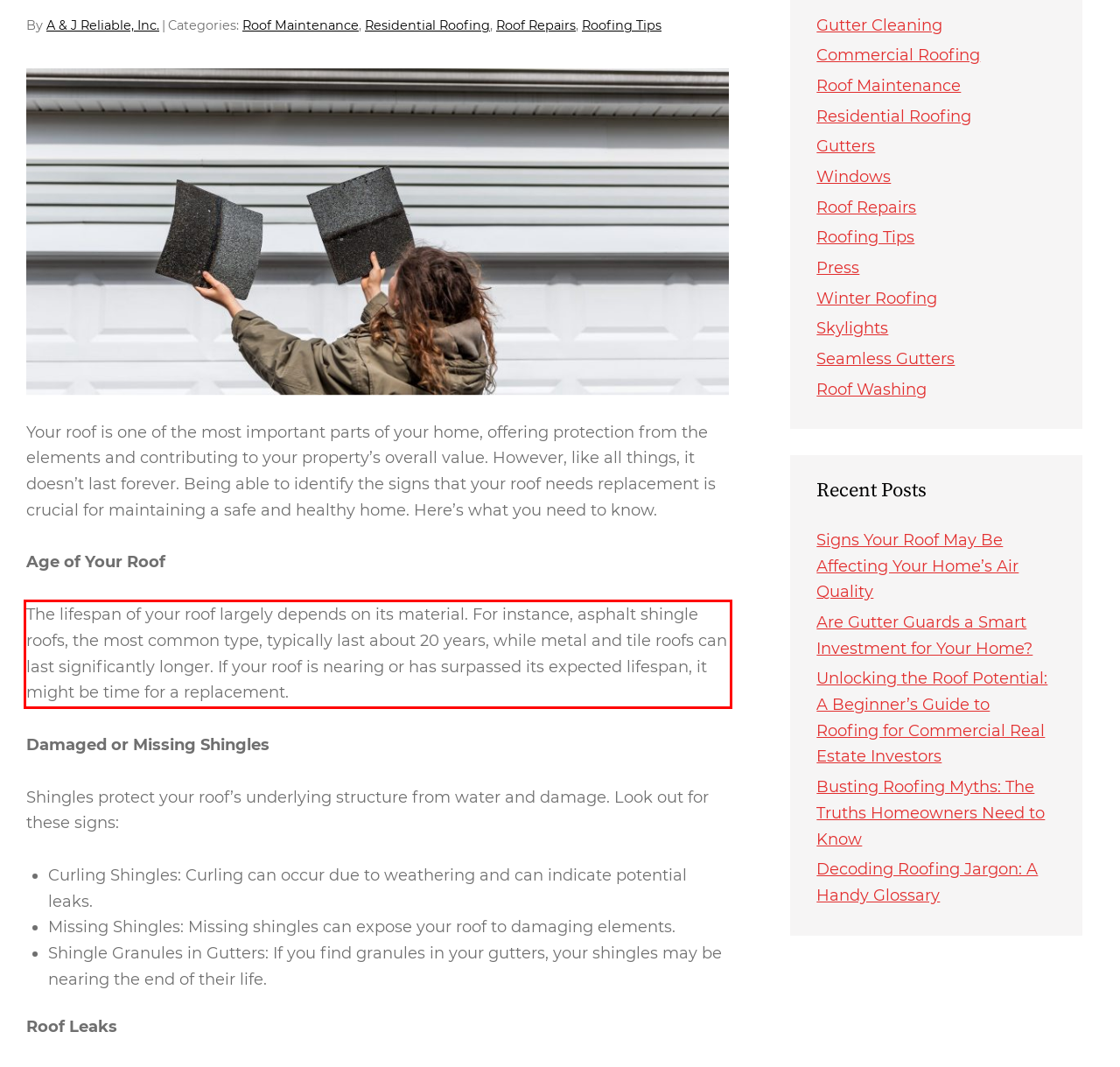Examine the screenshot of the webpage, locate the red bounding box, and generate the text contained within it.

The lifespan of your roof largely depends on its material. For instance, asphalt shingle roofs, the most common type, typically last about 20 years, while metal and tile roofs can last significantly longer. If your roof is nearing or has surpassed its expected lifespan, it might be time for a replacement.